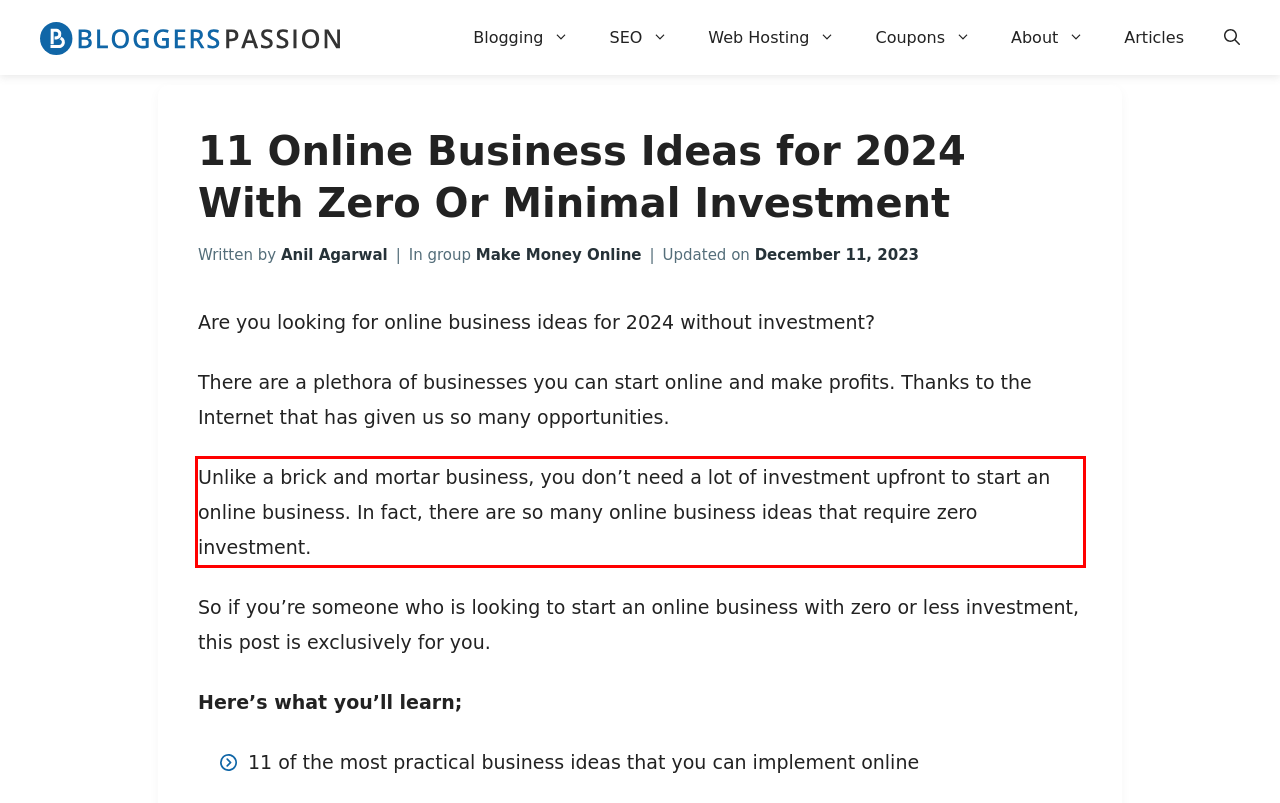Analyze the screenshot of a webpage where a red rectangle is bounding a UI element. Extract and generate the text content within this red bounding box.

Unlike a brick and mortar business, you don’t need a lot of investment upfront to start an online business. In fact, there are so many online business ideas that require zero investment.